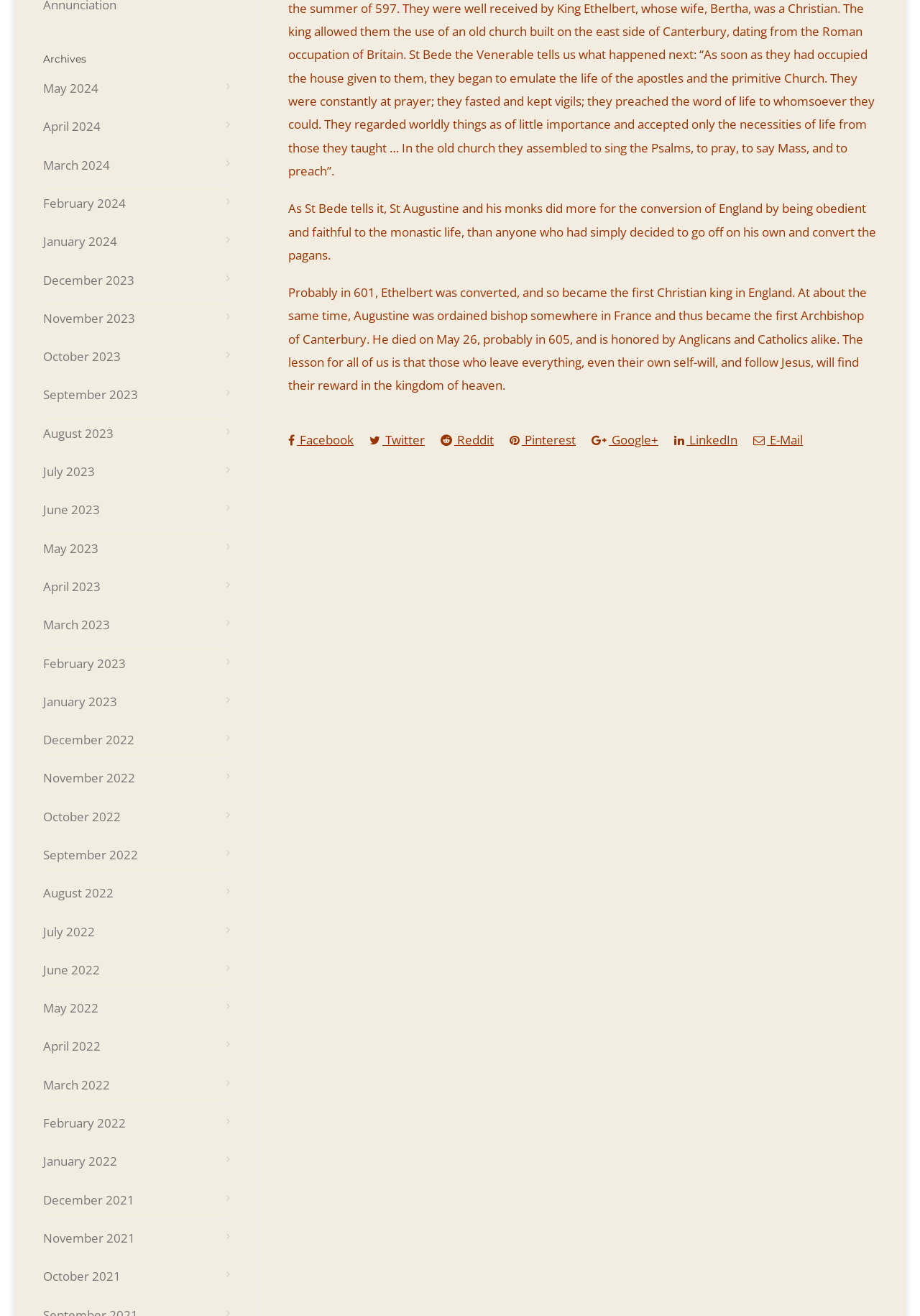What is the earliest archive available?
With the help of the image, please provide a detailed response to the question.

The earliest archive available is December 2021, as indicated by the link element [409] which is the first archive link in the list.